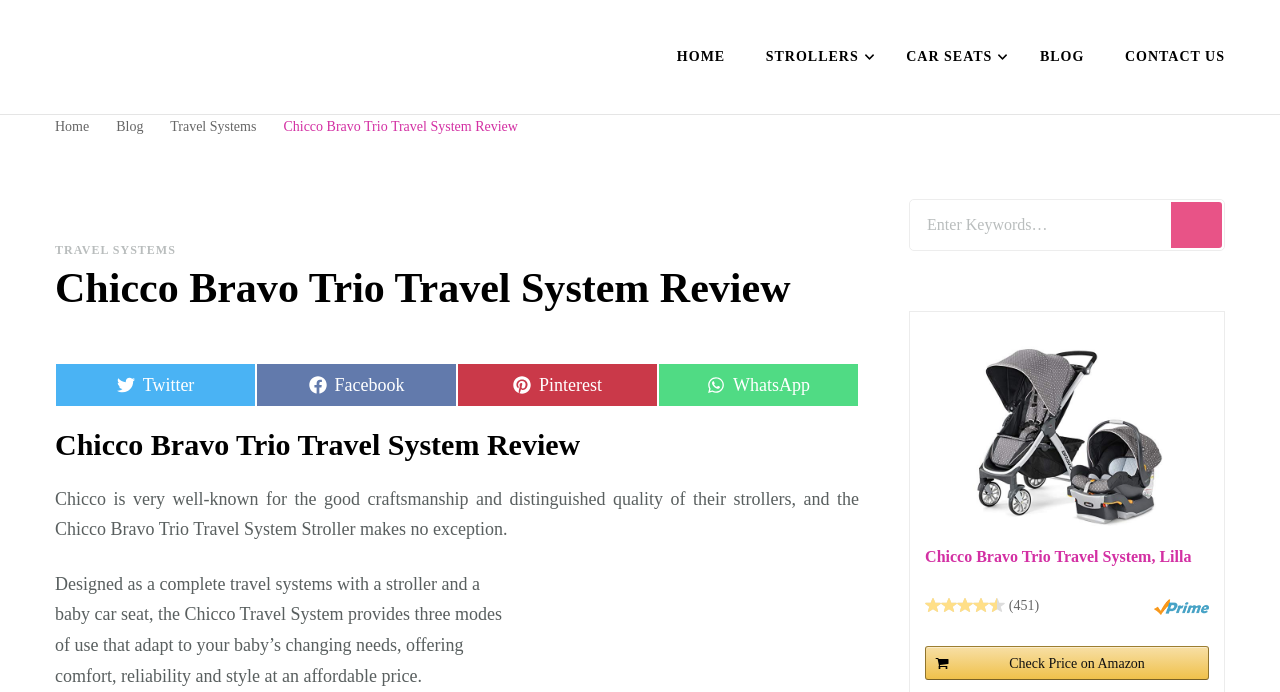Can you find the bounding box coordinates for the element to click on to achieve the instruction: "View the digital herbaria"?

None